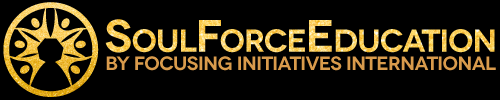What is the tagline of Soul Force Education?
Using the image, provide a concise answer in one word or a short phrase.

BY FOCUSING INITIATIVES INTERNATIONAL